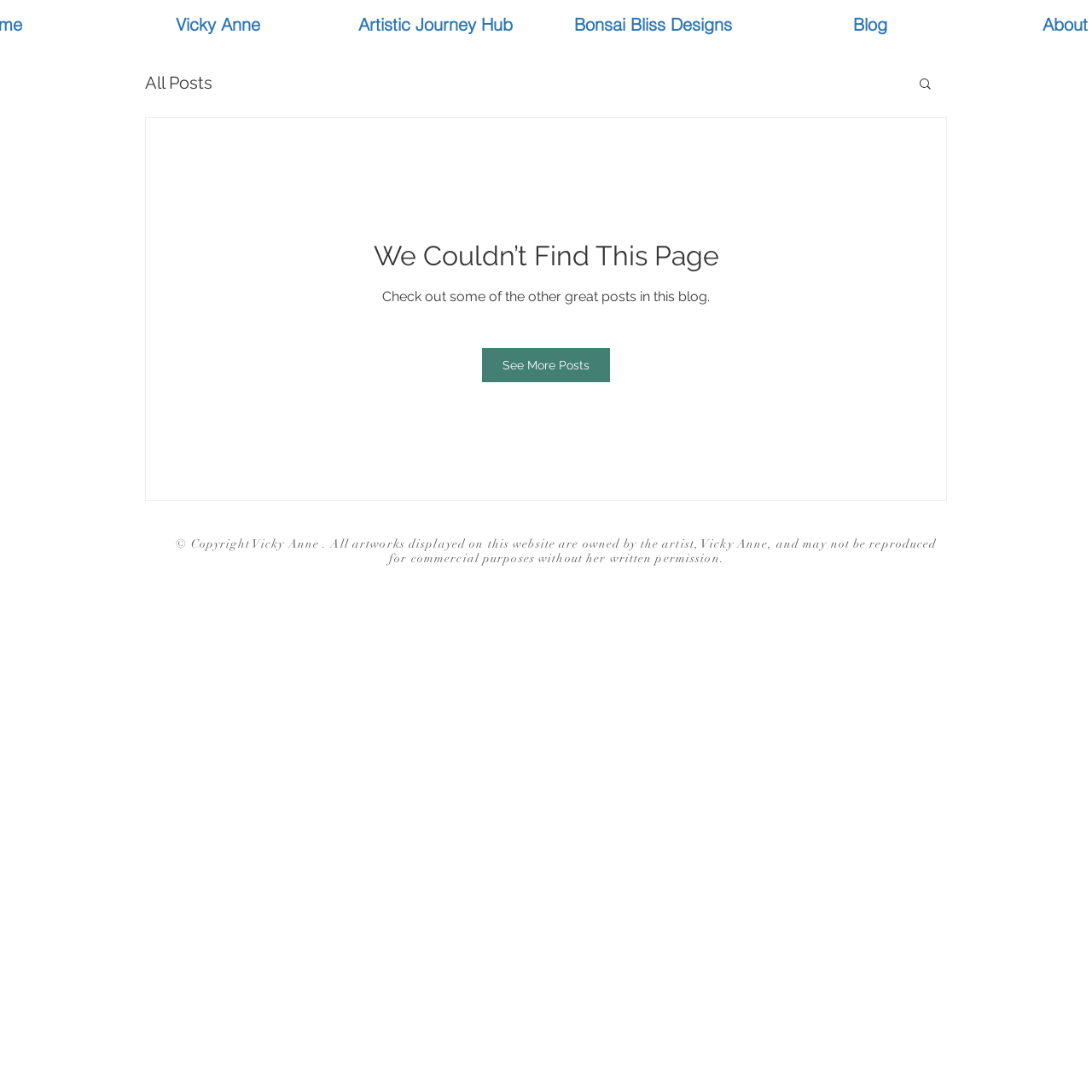Describe all visible elements and their arrangement on the webpage.

The webpage is titled "Post | Vicky Anne Artist" and appears to be a blog or portfolio website for the artist Vicky Anne. At the top, there are four links: "Vicky Anne", "Artistic Journey Hub", "Bonsai Bliss Designs", and "Blog", which are positioned horizontally and take up about half of the screen width.

Below the top links, there is a main section that occupies most of the screen. On the left side of this section, there is a navigation menu labeled "blog" with a single link "All Posts". To the right of the navigation menu, there is a search button with a small image of a magnifying glass.

In the center of the main section, there is a prominent message "We Couldn’t Find This Page" with a smaller text below it saying "Check out some of the other great posts in this blog." Below this message, there is a link "See More Posts".

At the bottom of the page, there is a copyright notice that reads "© Copyright Vicky Anne. All artworks displayed on this website are owned by the artist, Vicky Anne, and may not be reproduced for commercial purposes without her written permission."